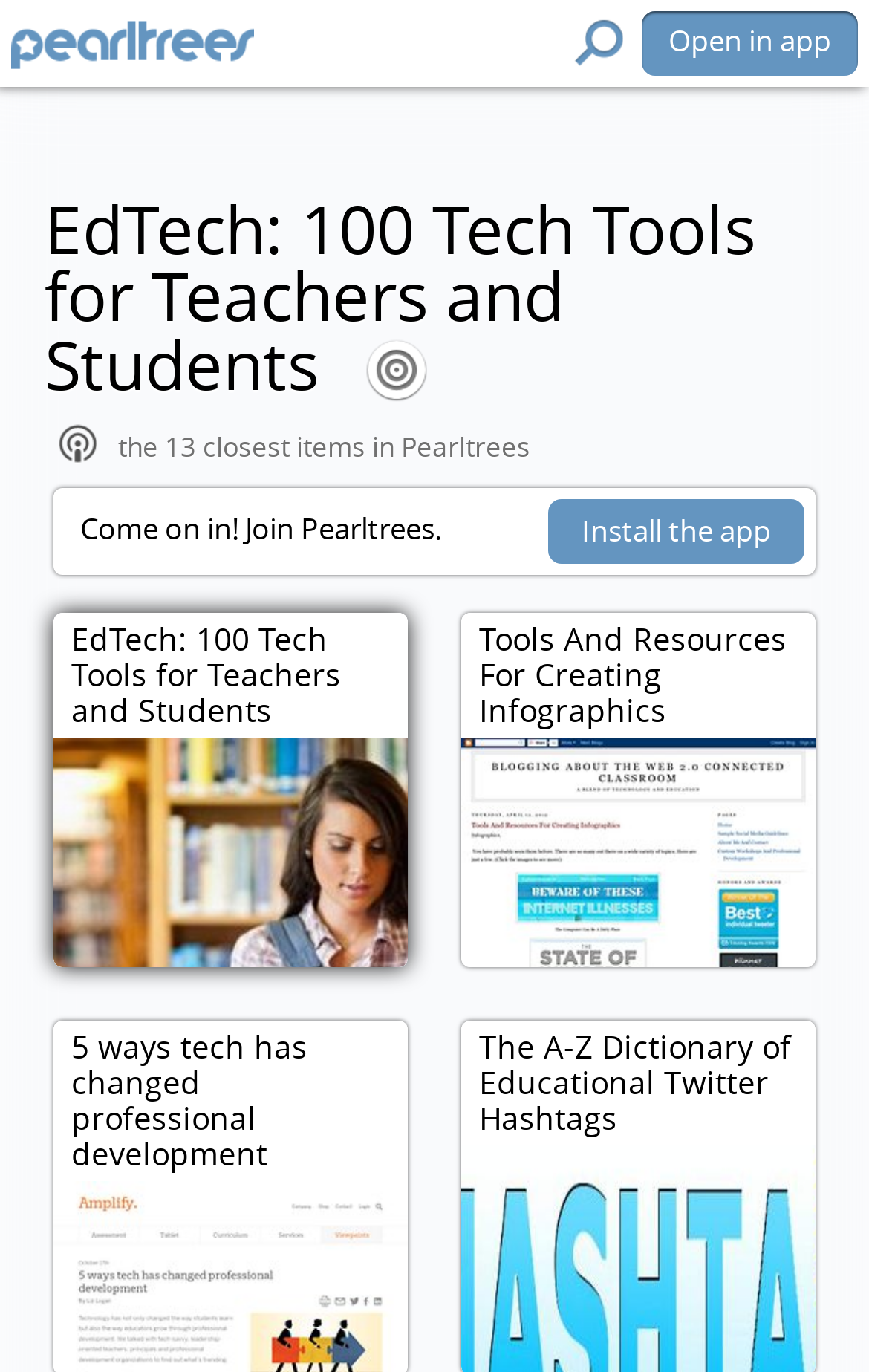Please answer the following question as detailed as possible based on the image: 
What is the alternative way to access the content?

The 'Open in app' button is an alternative way to access the content, suggesting that users can open the content in the Pearltrees app instead of accessing it through the webpage.